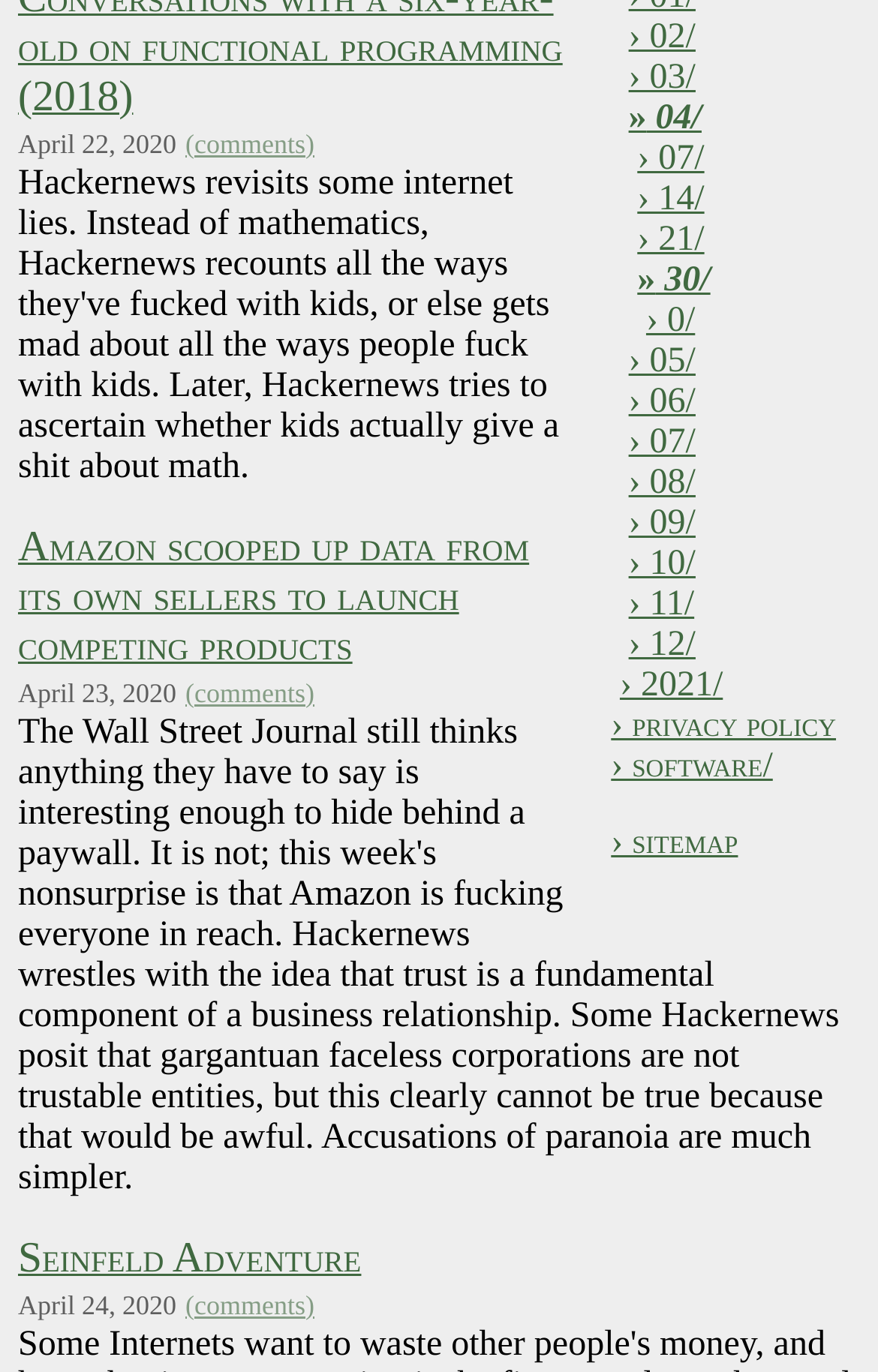Identify and provide the bounding box coordinates of the UI element described: "July 1, 2022". The coordinates should be formatted as [left, top, right, bottom], with each number being a float between 0 and 1.

None